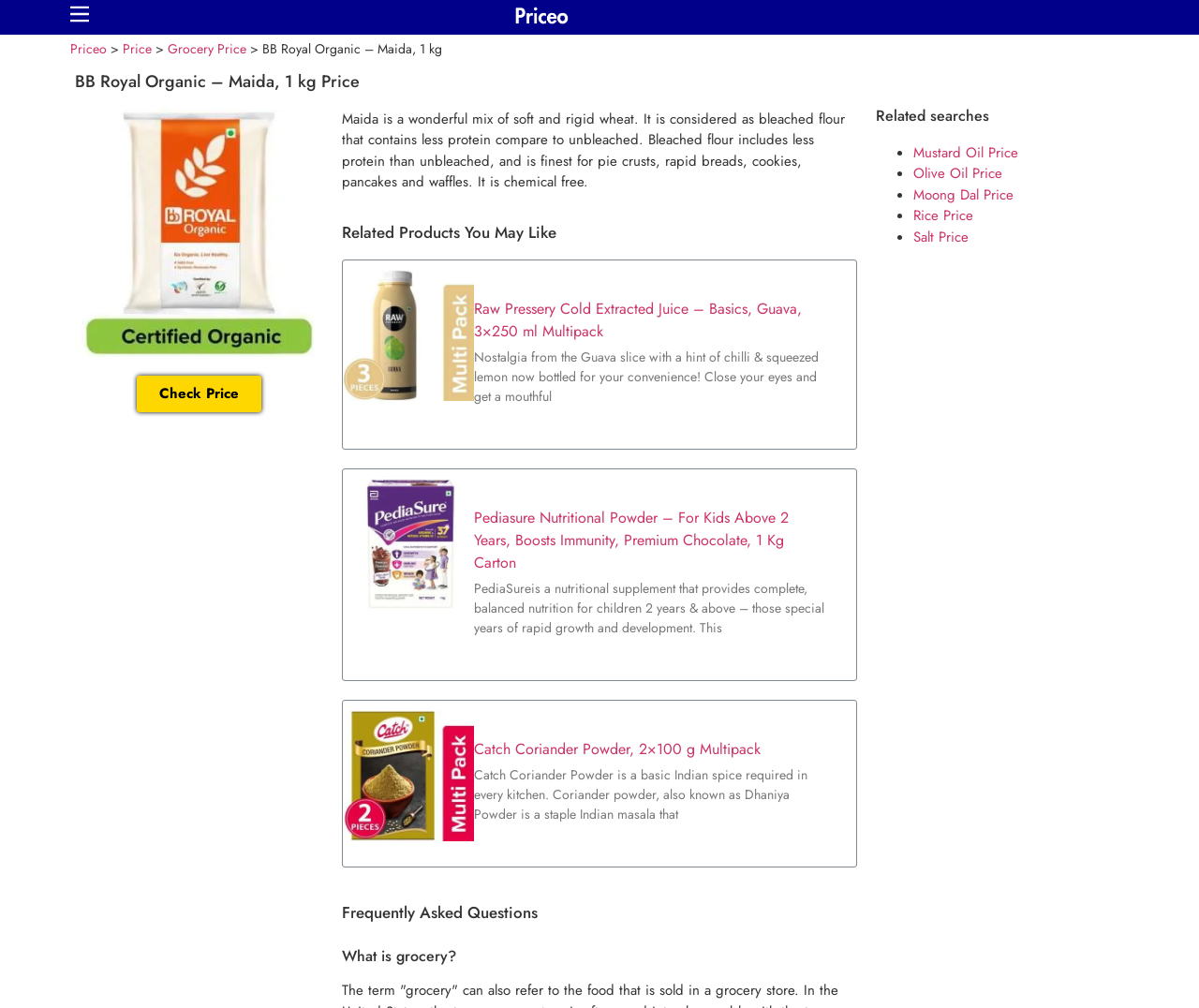What are the related products?
Please use the visual content to give a single word or phrase answer.

Raw Pressery Cold Extracted Juice, Pediasure Nutritional Powder, Catch Coriander Powder